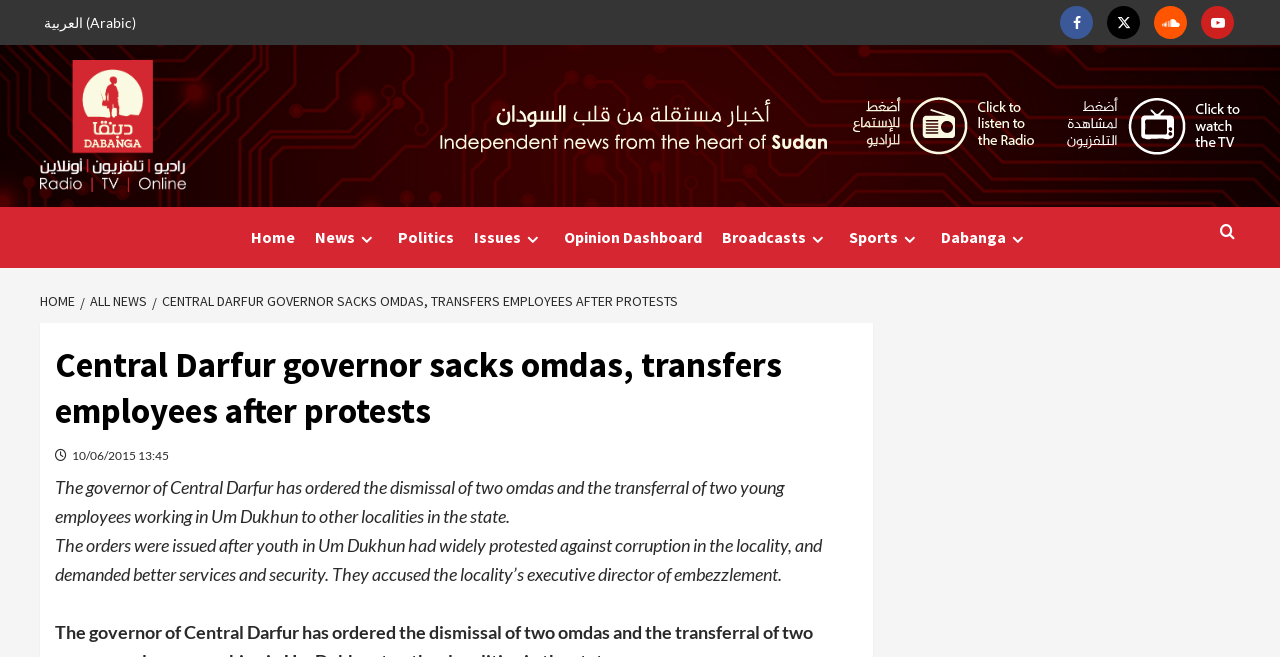Where are the two young employees being transferred to?
By examining the image, provide a one-word or phrase answer.

Other localities in the state